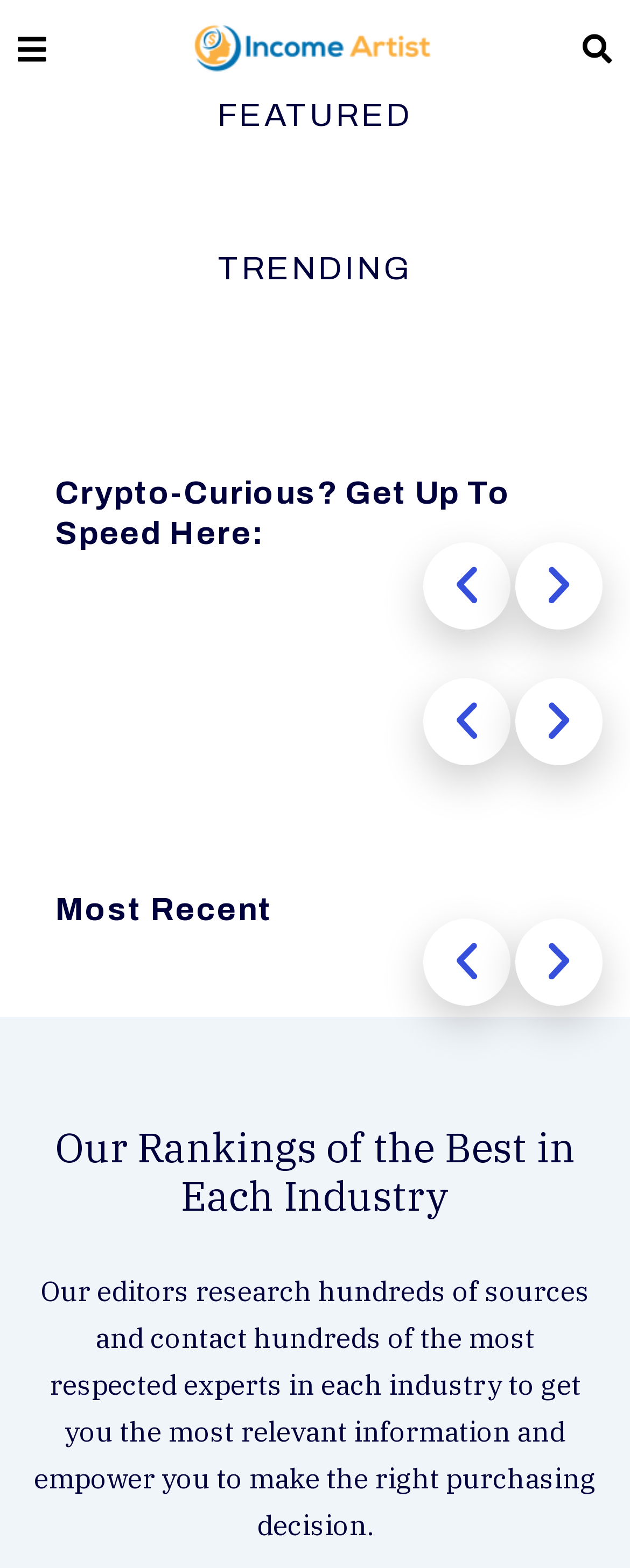How many industries are covered on the webpage?
Look at the screenshot and provide an in-depth answer.

The heading 'Our Rankings of the Best in Each Industry' suggests that the webpage covers multiple industries, but the exact number is not specified.